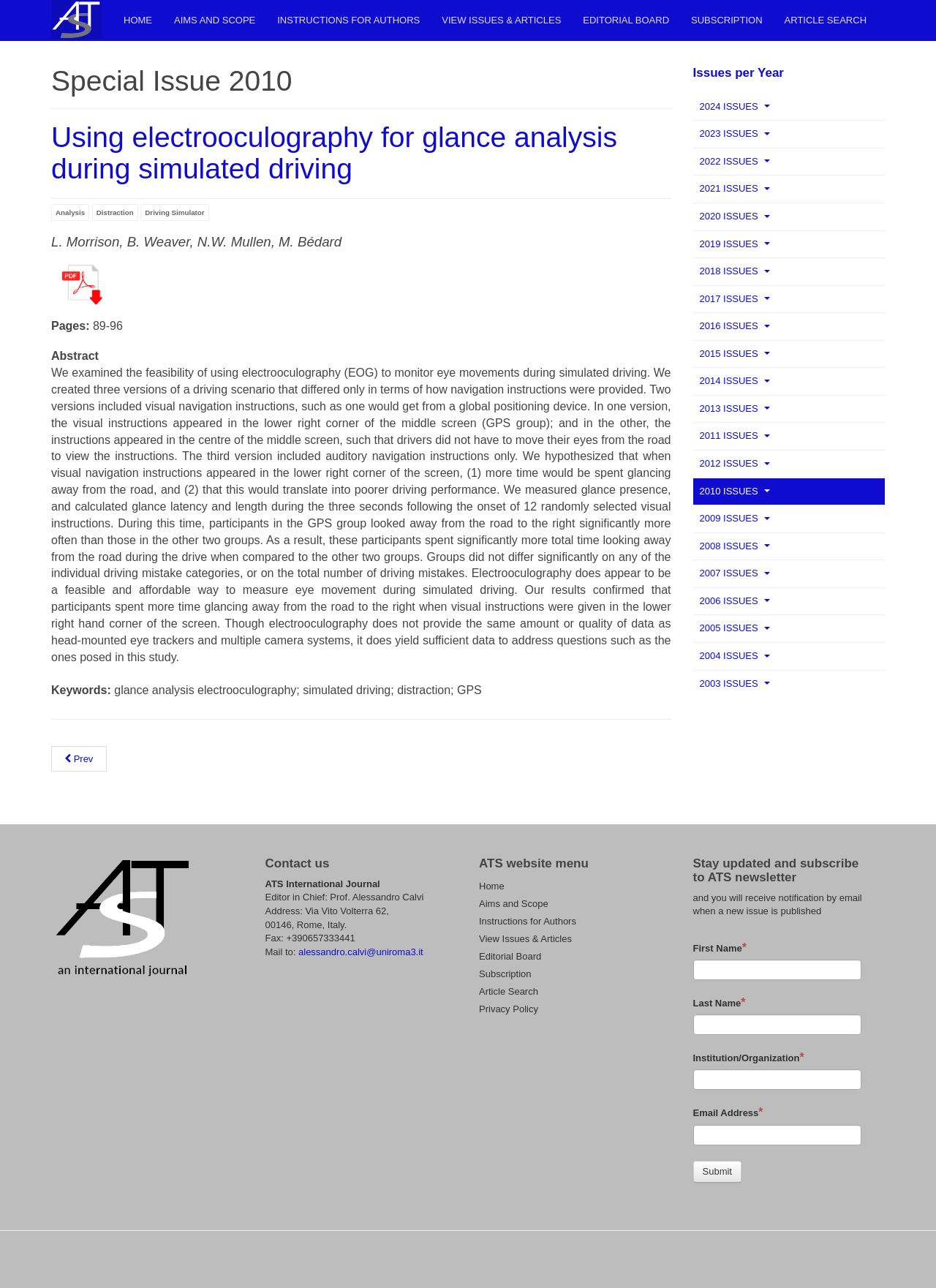Could you locate the bounding box coordinates for the section that should be clicked to accomplish this task: "Contact the Editor in Chief".

[0.283, 0.692, 0.453, 0.701]